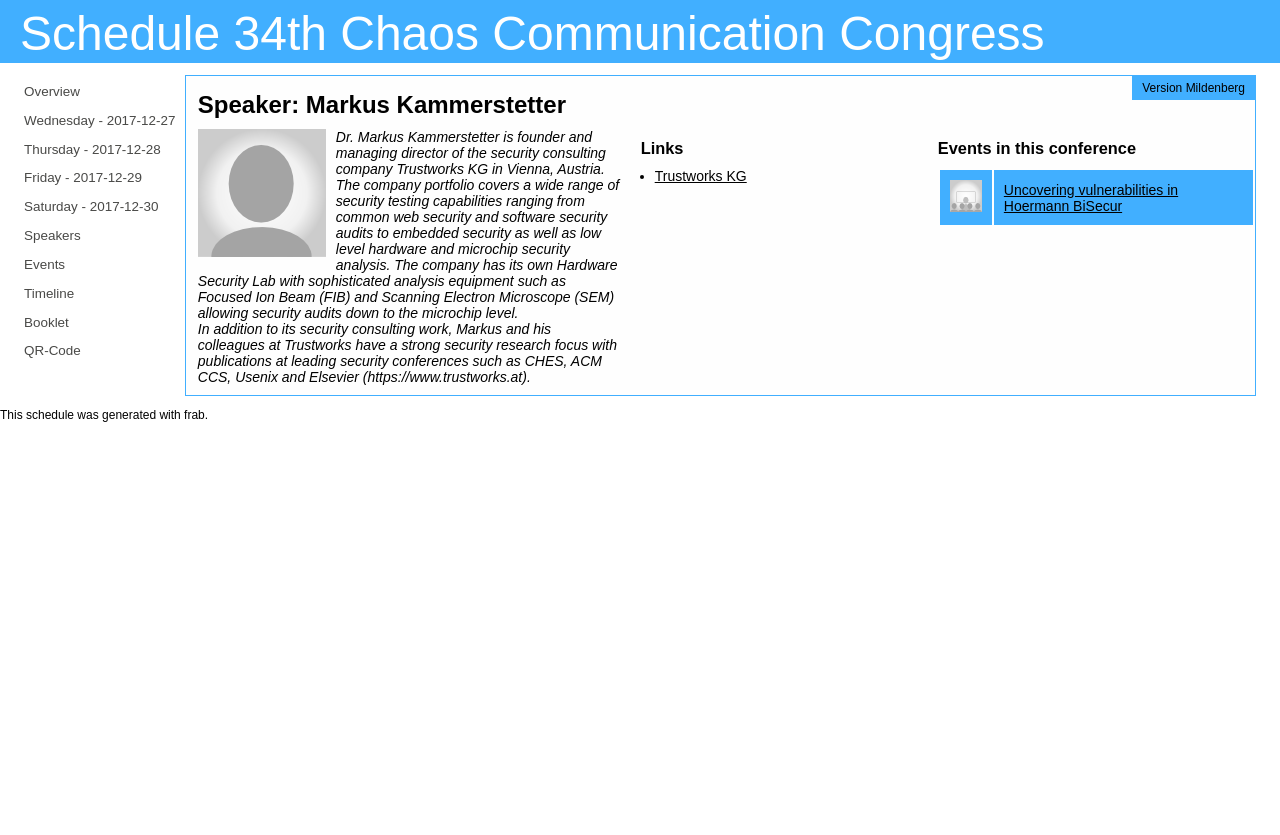Please answer the following question using a single word or phrase: 
What is the name of the speaker?

Markus Kammerstetter